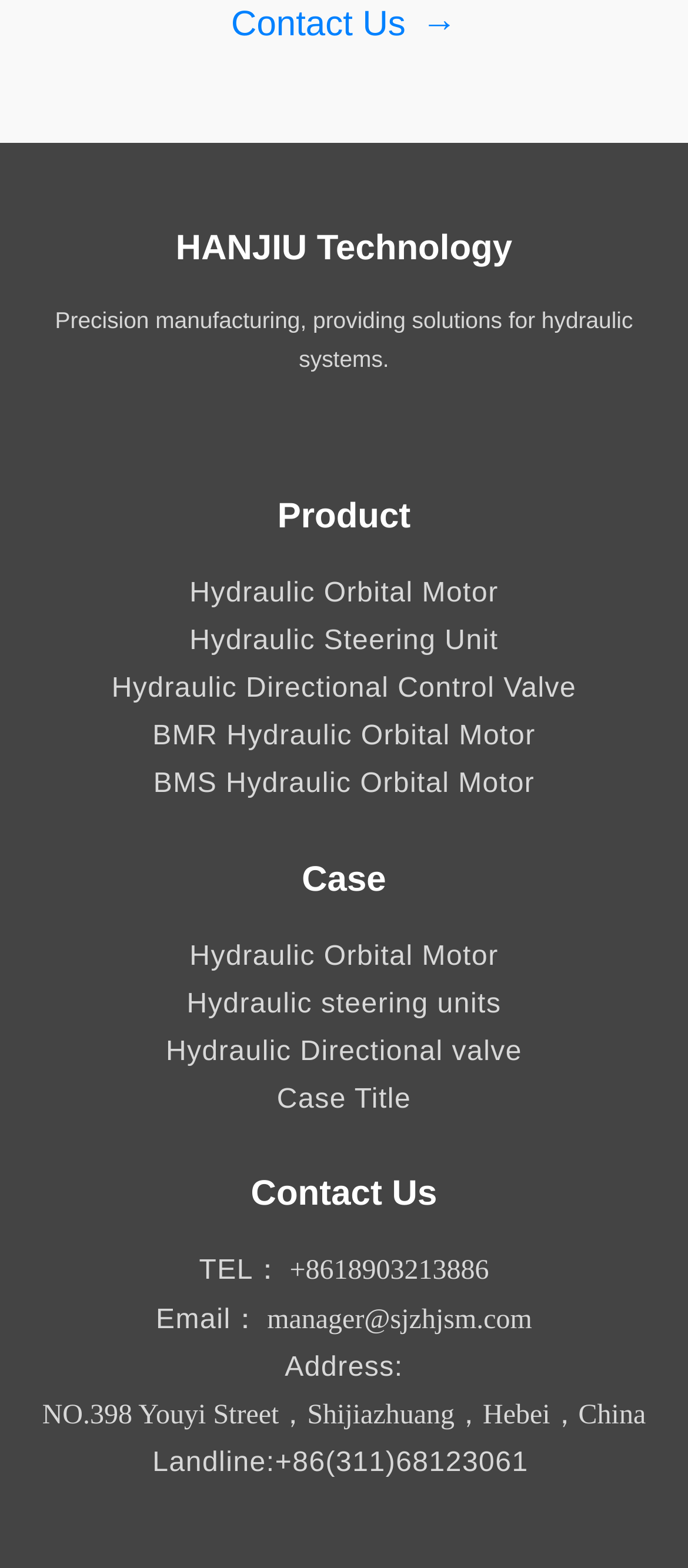Identify the bounding box coordinates of the region that should be clicked to execute the following instruction: "Learn more about Hydraulic Steering Unit".

[0.275, 0.399, 0.725, 0.418]